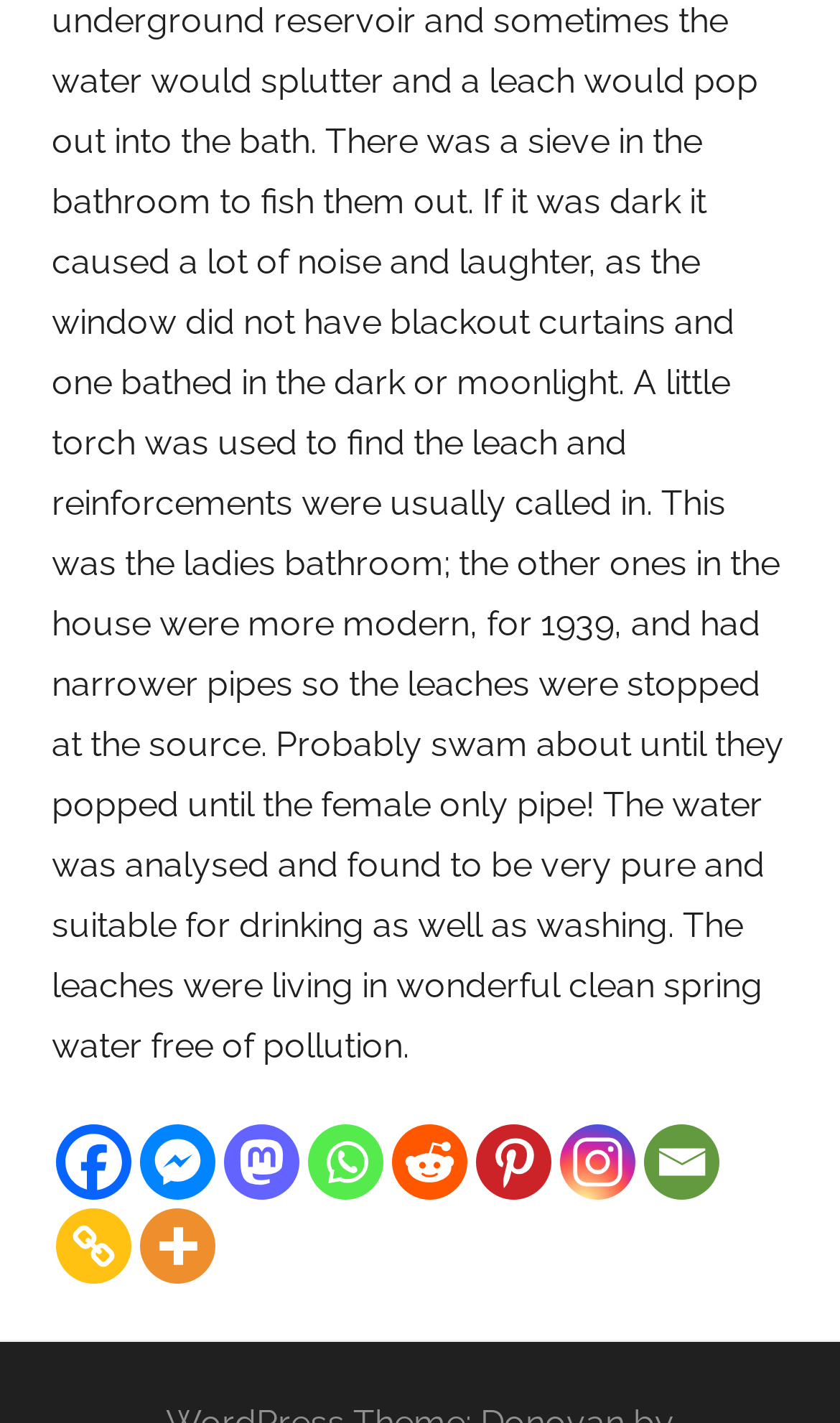Locate the bounding box coordinates of the element I should click to achieve the following instruction: "Send an email".

[0.767, 0.789, 0.856, 0.842]